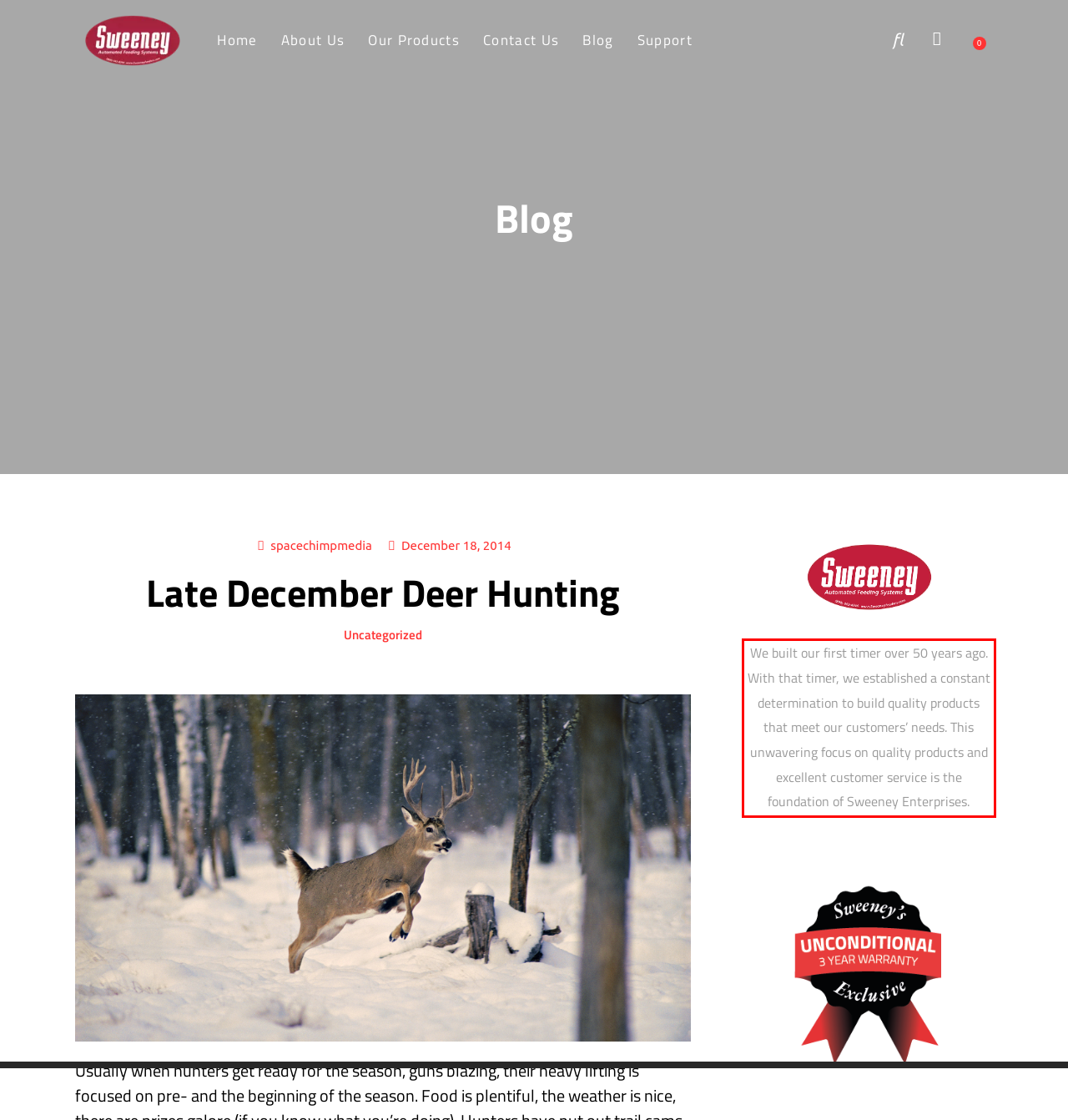Perform OCR on the text inside the red-bordered box in the provided screenshot and output the content.

We built our first timer over 50 years ago. With that timer, we established a constant determination to build quality products that meet our customers’ needs. This unwavering focus on quality products and excellent customer service is the foundation of Sweeney Enterprises.